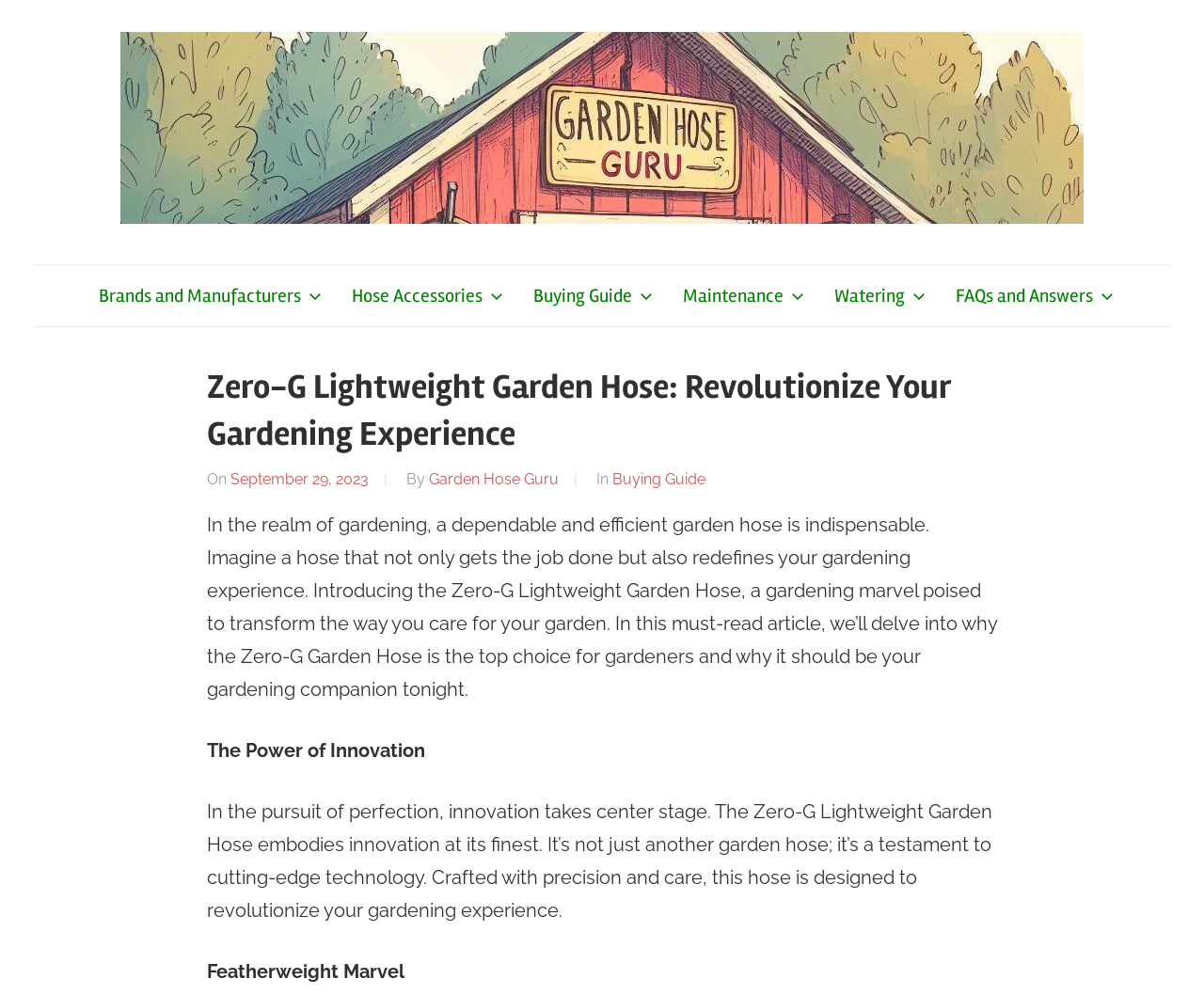Respond to the following question with a brief word or phrase:
What is the name of the garden hose?

Zero-G